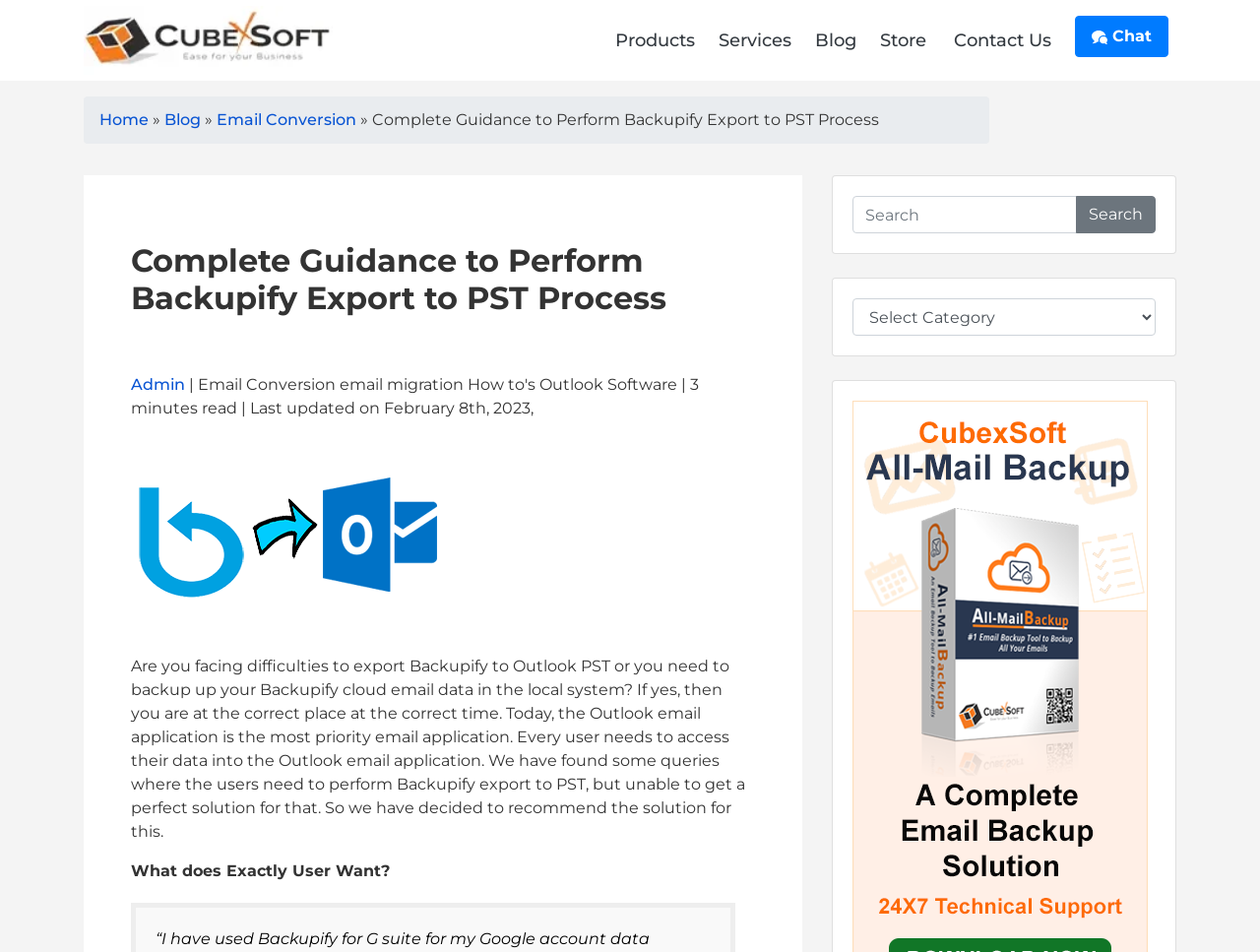Consider the image and give a detailed and elaborate answer to the question: 
What is the type of email application mentioned on the webpage?

The webpage mentions that the Outlook email application is the most priority email application and that every user needs to access their data into the Outlook email application.